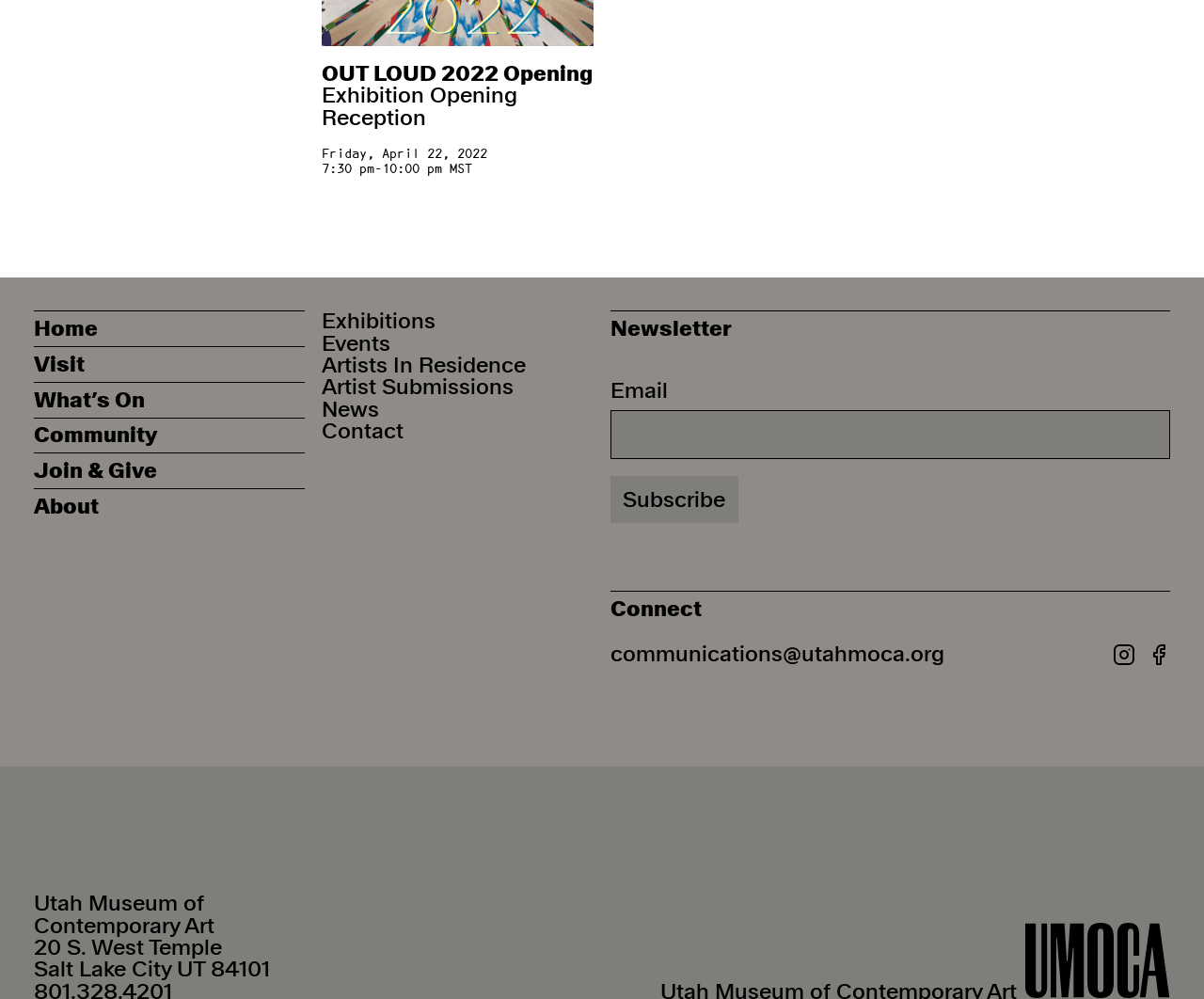Respond concisely with one word or phrase to the following query:
What are the main sections of the website?

Home, Visit, What’s On, etc.